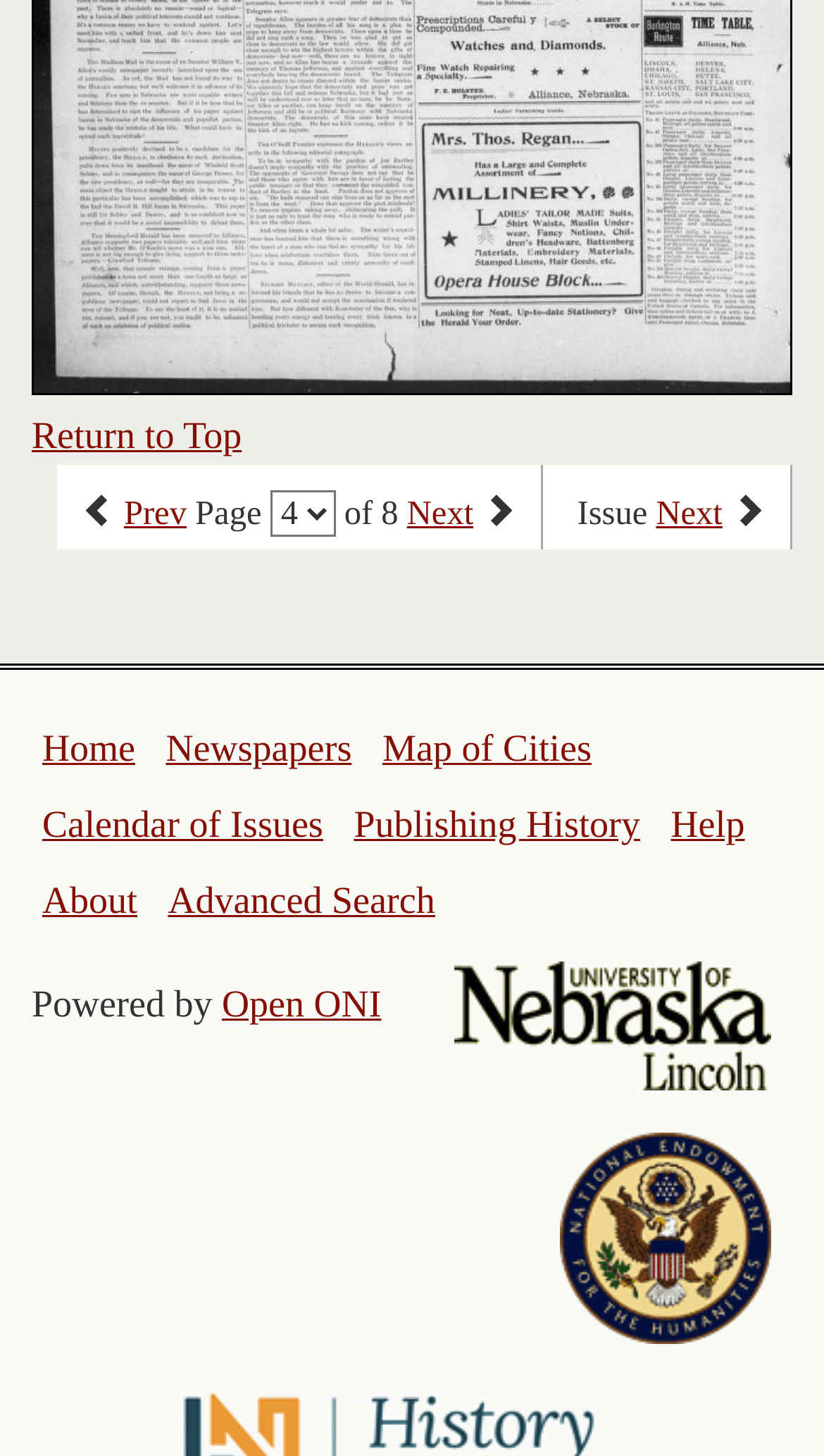Respond with a single word or short phrase to the following question: 
What is the current page number?

Page